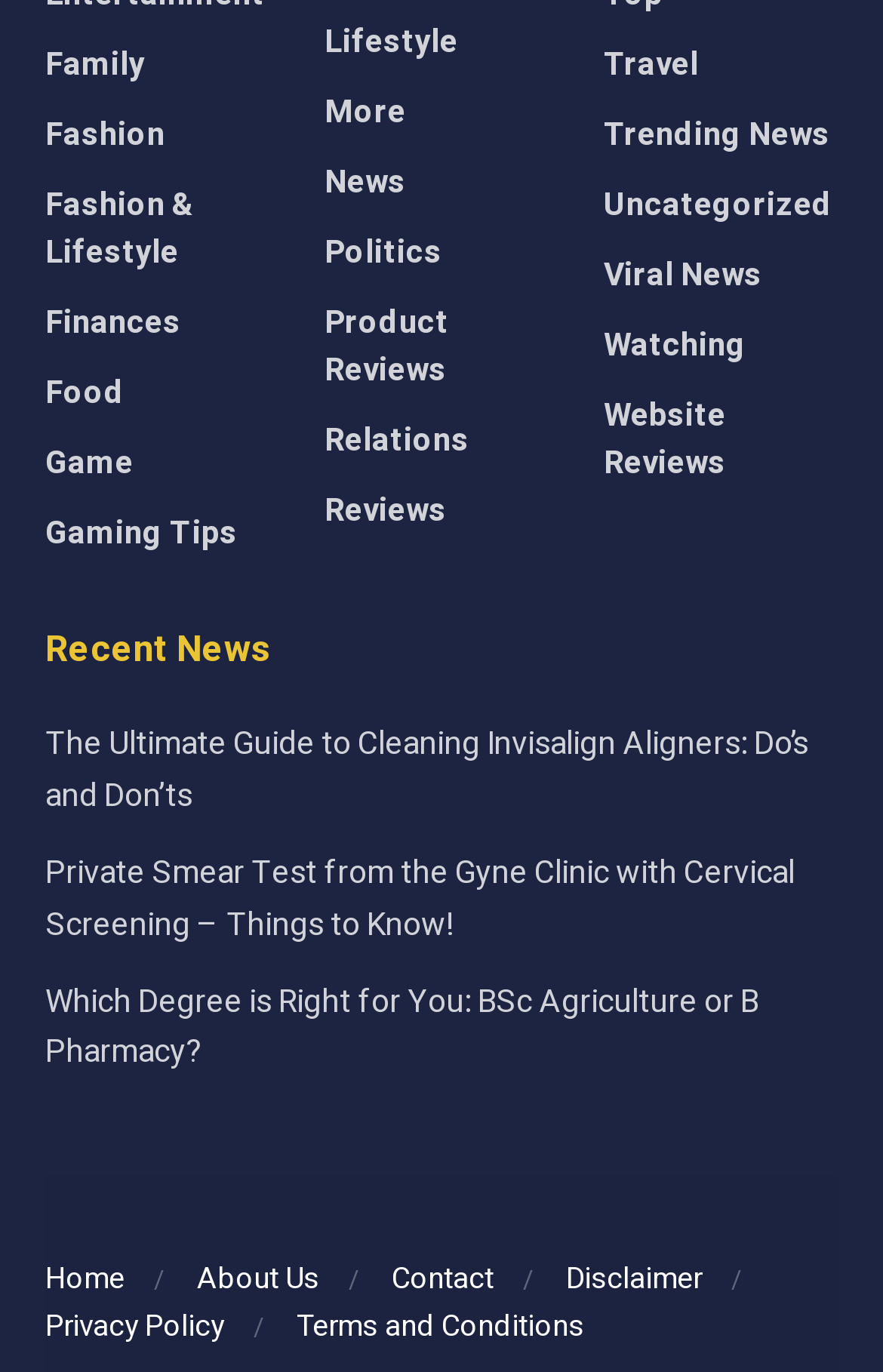Please answer the following query using a single word or phrase: 
What is the last link in the footer section?

Terms and Conditions